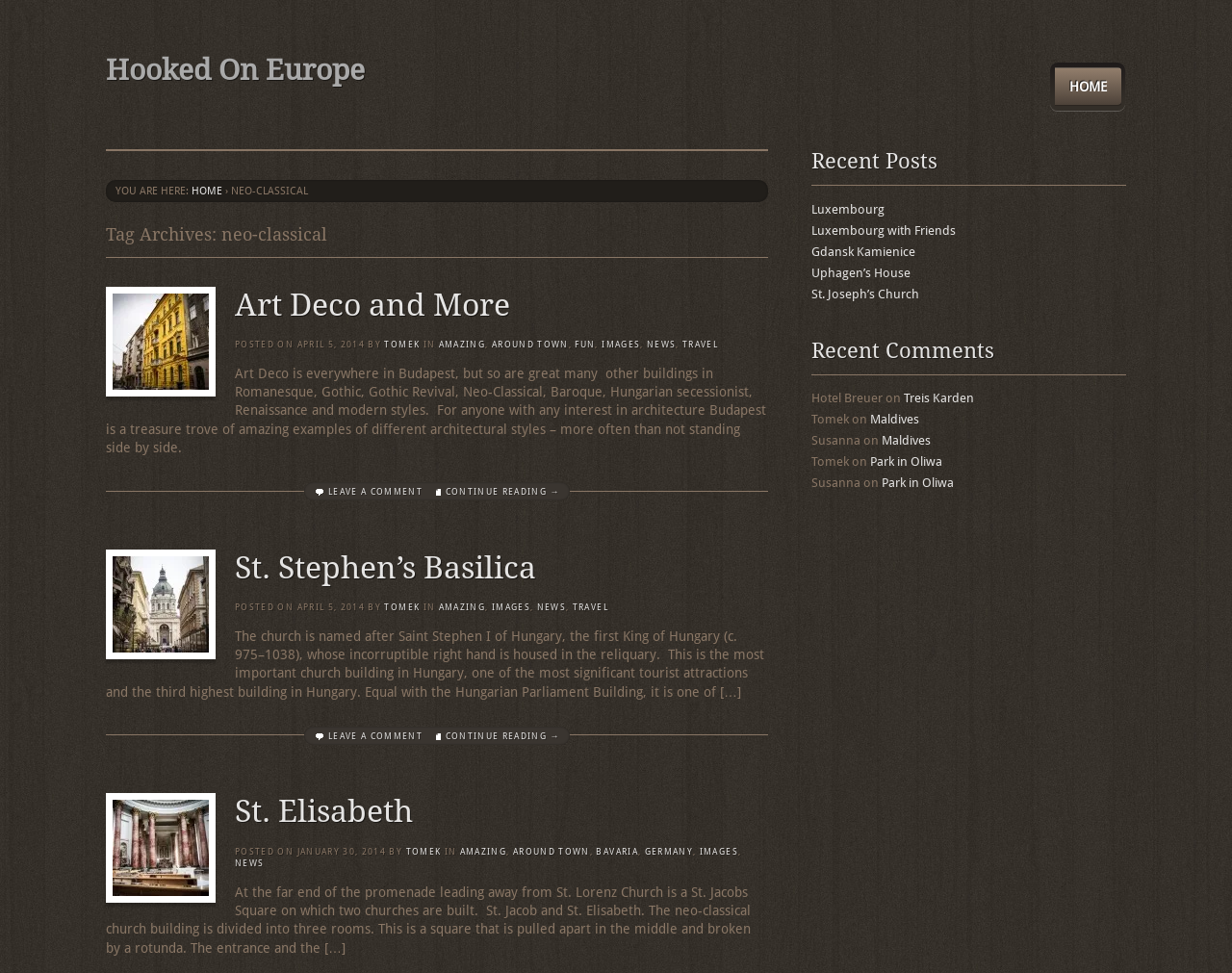Find the bounding box coordinates for the HTML element specified by: "St. Elisabeth".

[0.191, 0.816, 0.335, 0.853]